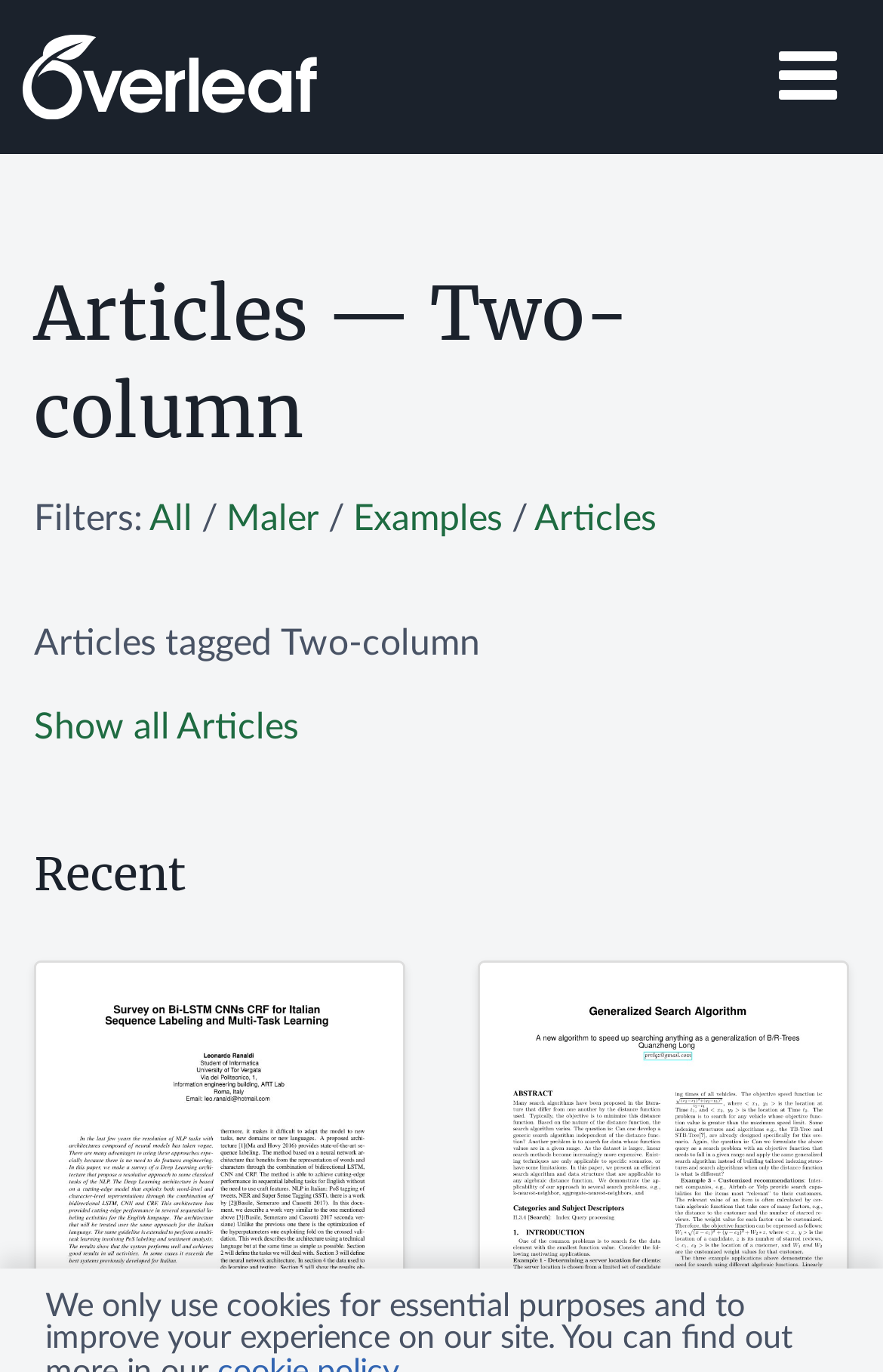Predict the bounding box of the UI element that fits this description: "All".

[0.169, 0.365, 0.218, 0.391]